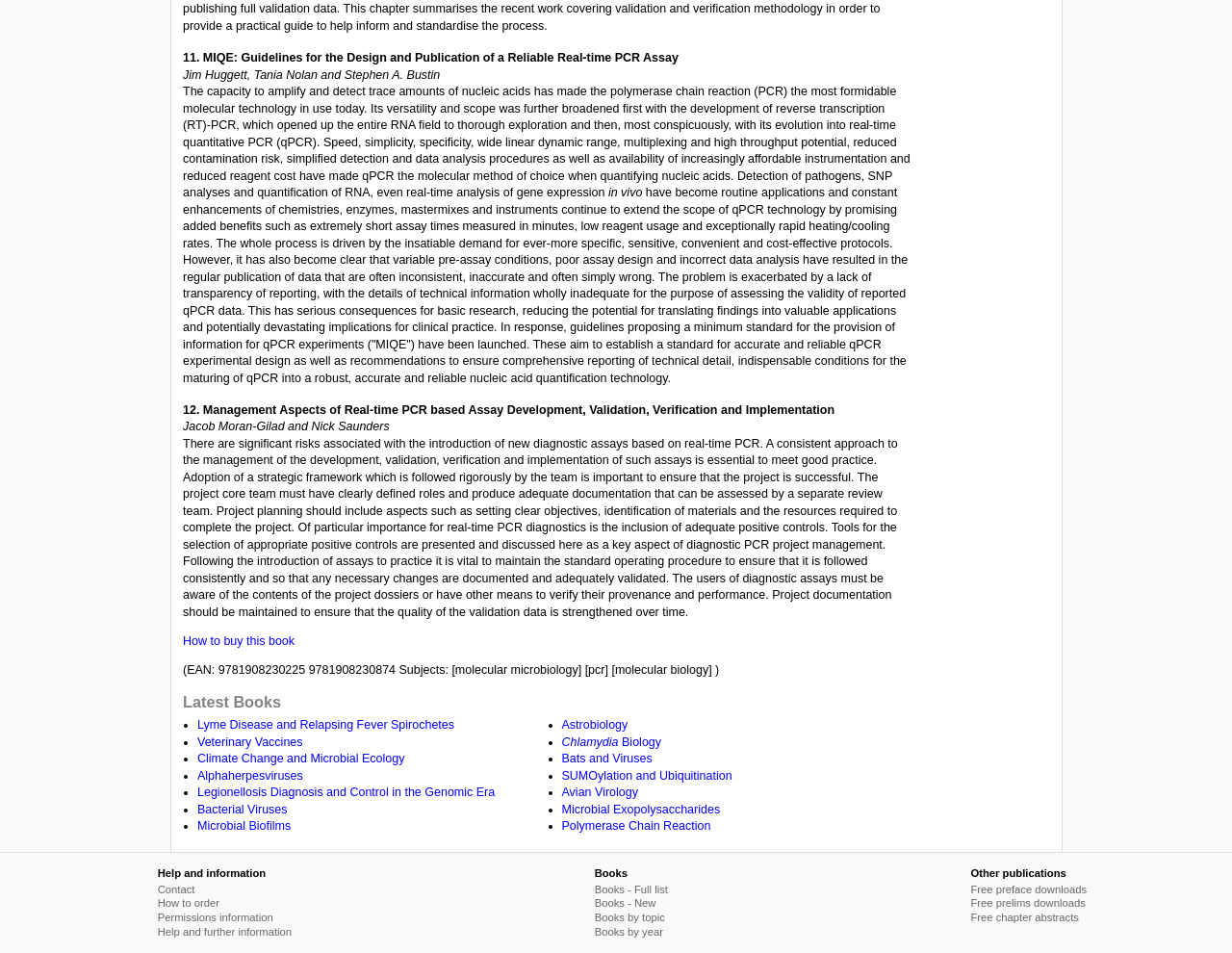What is the last link in the 'Latest Books' section?
Using the information from the image, provide a comprehensive answer to the question.

The last link in the 'Latest Books' section is 'Microbial Biofilms' which can be found in the link element with bounding box coordinates [0.16, 0.86, 0.236, 0.874].